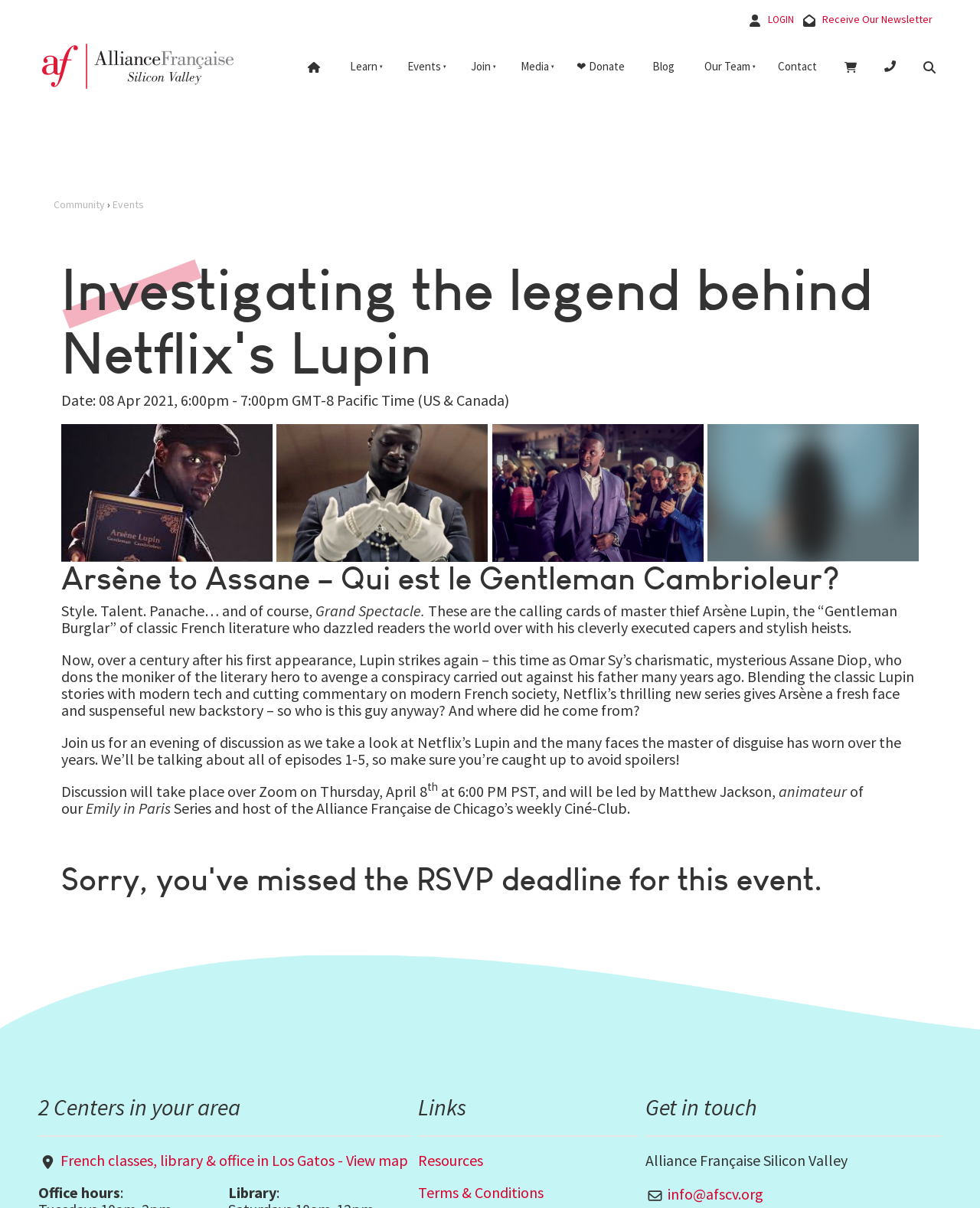What is the email address to contact the Alliance Française Silicon Valley?
Look at the image and construct a detailed response to the question.

The email address to contact the Alliance Française Silicon Valley is info@afscv.org, as mentioned in the link 'info@afscv.org'.